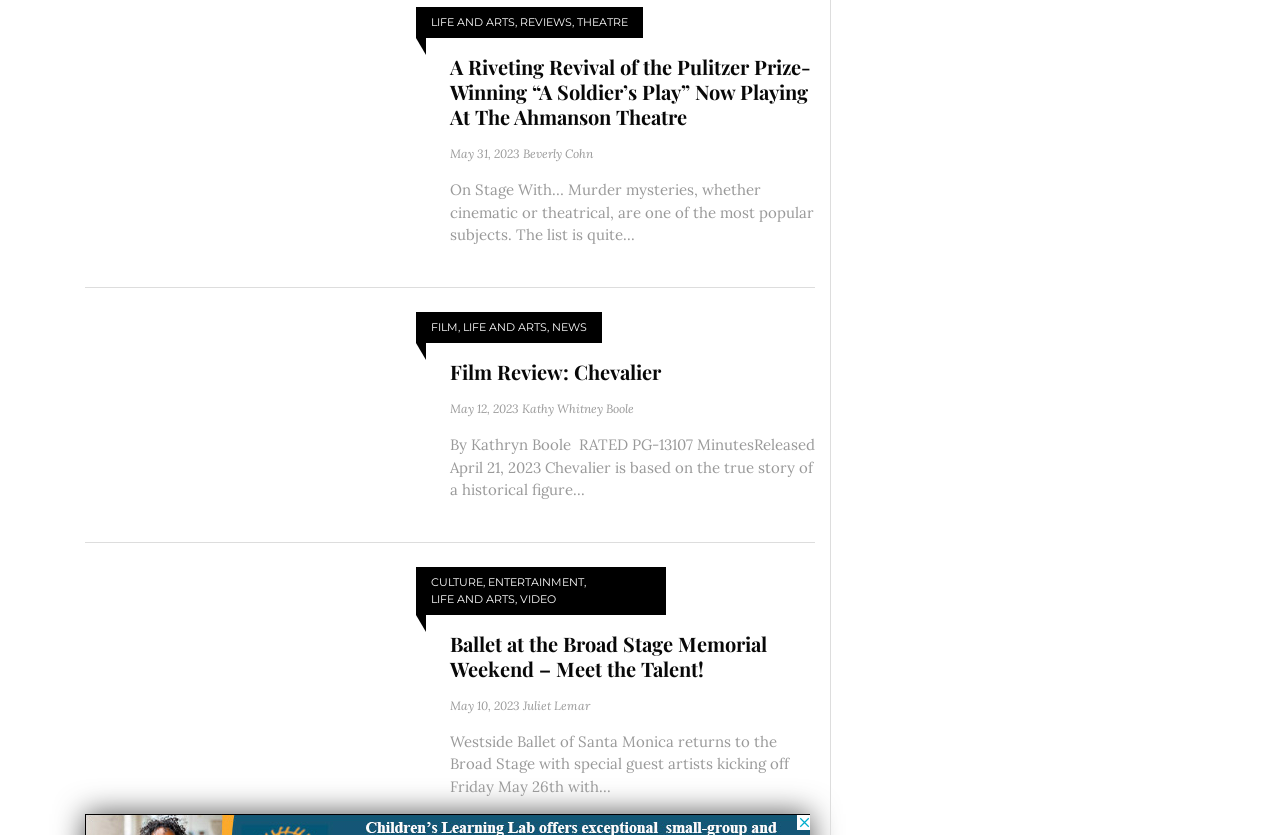Please provide the bounding box coordinates for the element that needs to be clicked to perform the following instruction: "Read 'Film Review: Chevalier'". The coordinates should be given as four float numbers between 0 and 1, i.e., [left, top, right, bottom].

[0.352, 0.43, 0.637, 0.46]